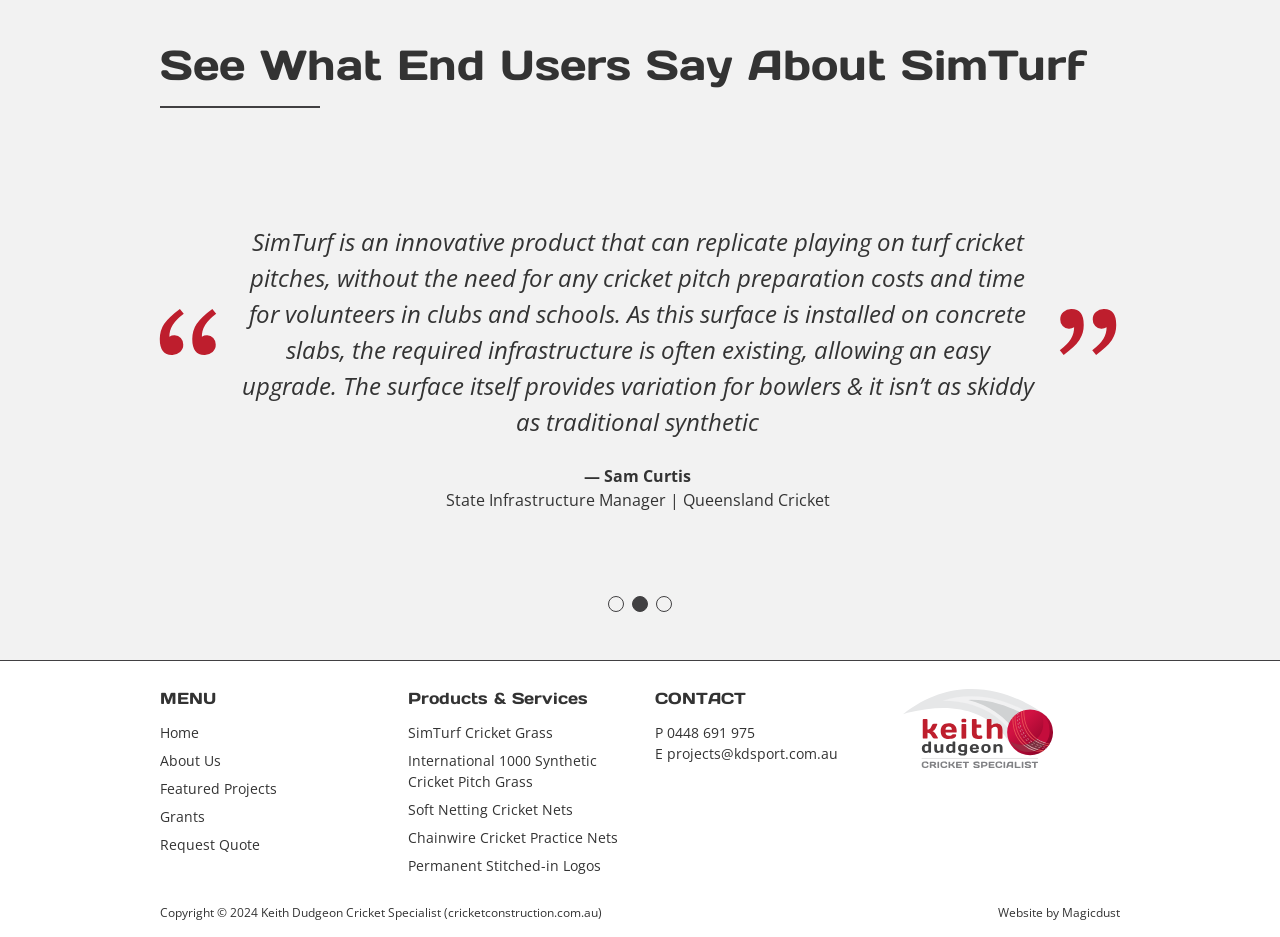What is the name of the company that built the website?
Look at the image and respond with a single word or a short phrase.

Magicdust